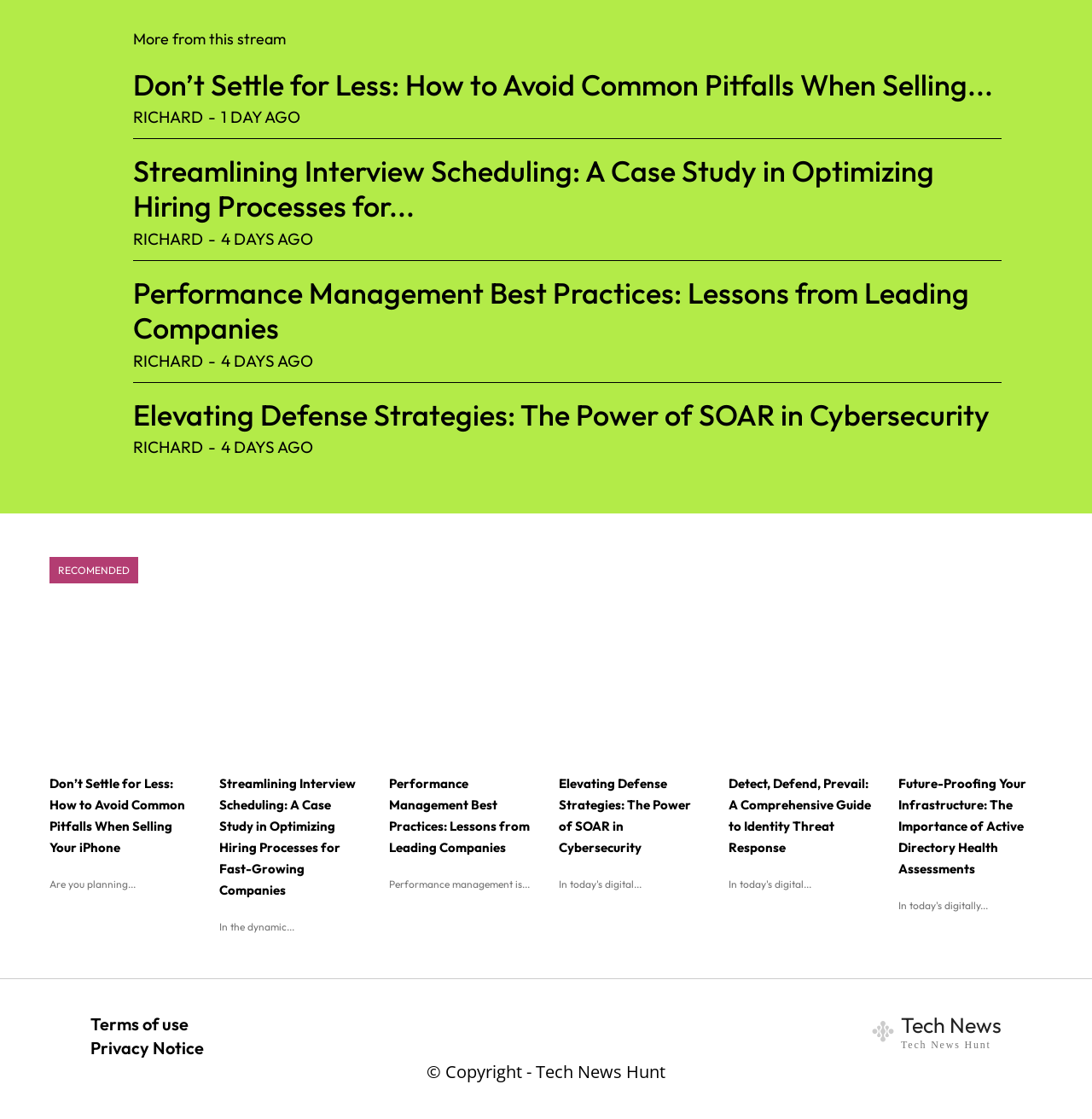Pinpoint the bounding box coordinates of the area that should be clicked to complete the following instruction: "Read the 'Streamlining Interview Scheduling: A Case Study in Optimizing Hiring Processes for...' article". The coordinates must be given as four float numbers between 0 and 1, i.e., [left, top, right, bottom].

[0.122, 0.137, 0.855, 0.201]